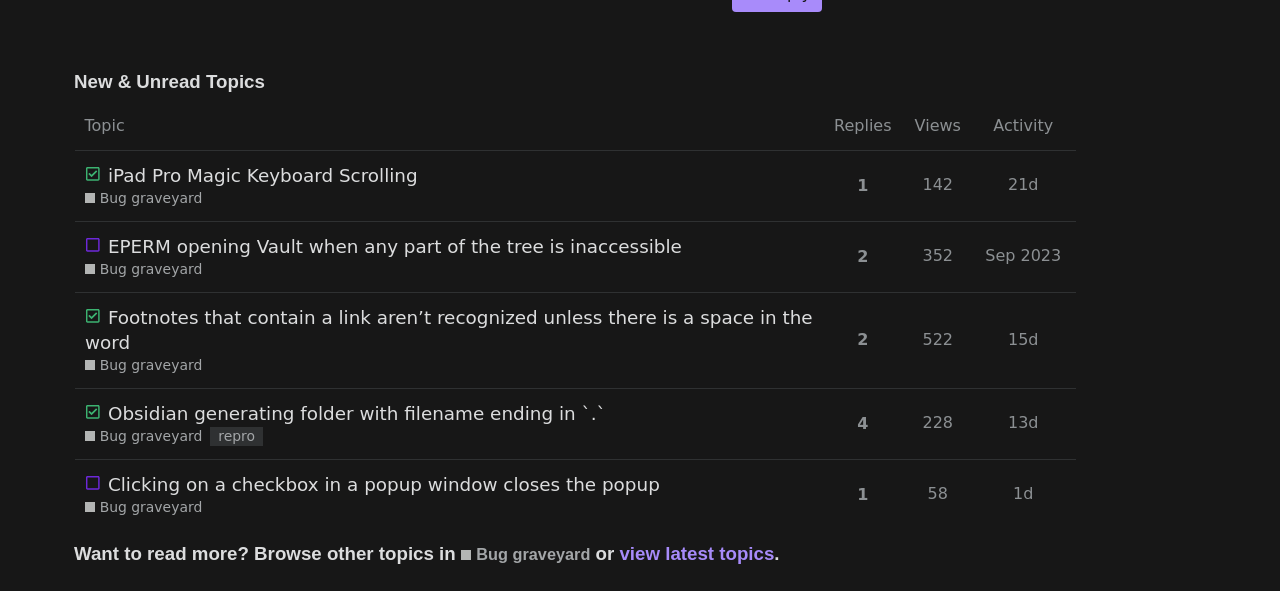Please specify the bounding box coordinates of the area that should be clicked to accomplish the following instruction: "Sort by replies". The coordinates should consist of four float numbers between 0 and 1, i.e., [left, top, right, bottom].

[0.645, 0.175, 0.703, 0.254]